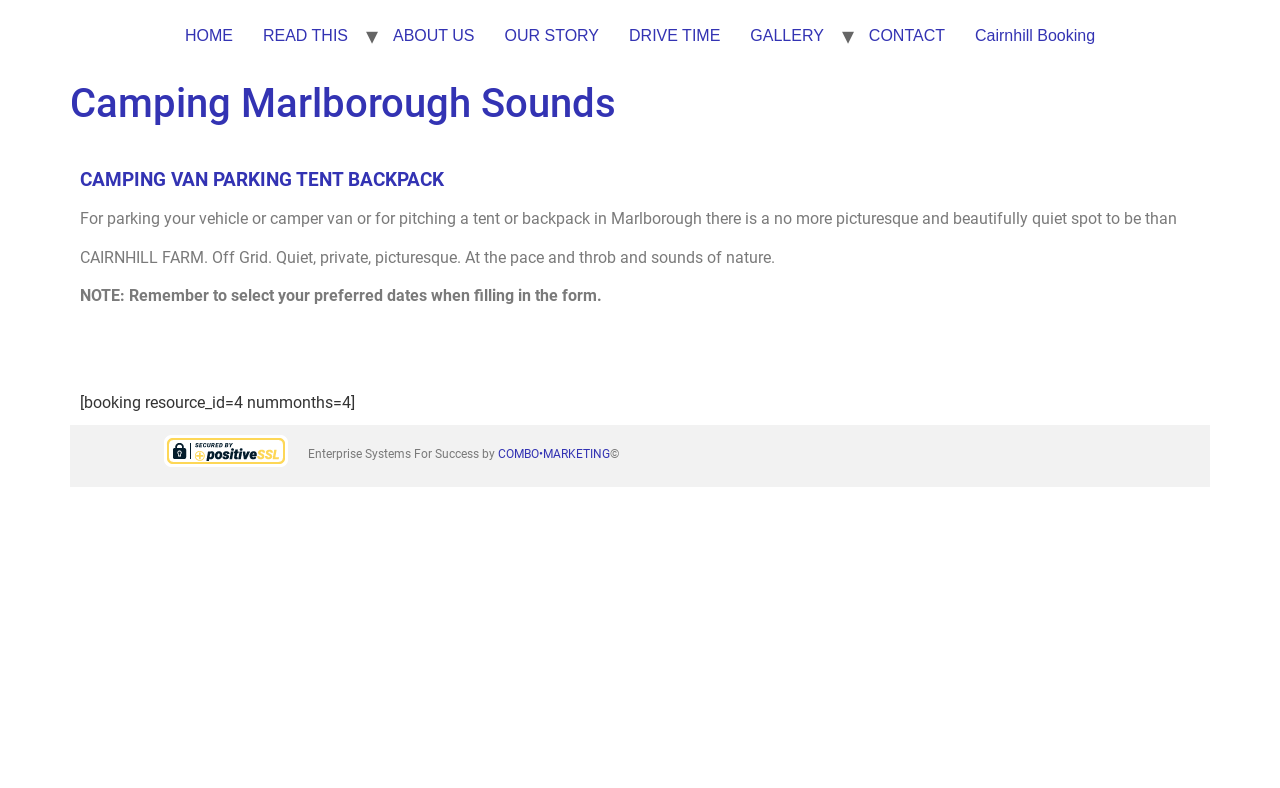Find the bounding box coordinates of the clickable region needed to perform the following instruction: "go to home page". The coordinates should be provided as four float numbers between 0 and 1, i.e., [left, top, right, bottom].

[0.133, 0.02, 0.194, 0.071]